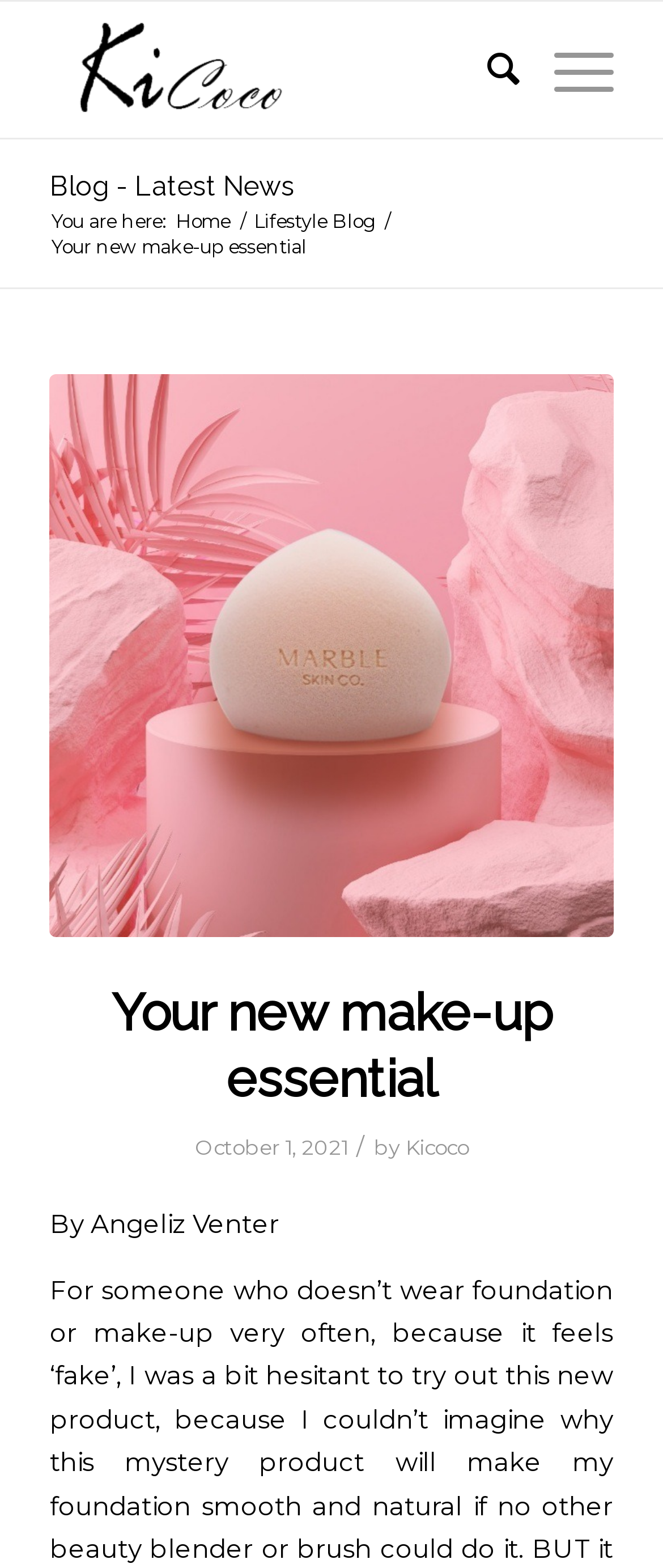What is the date of the blog post?
Based on the image, give a concise answer in the form of a single word or short phrase.

October 1, 2021